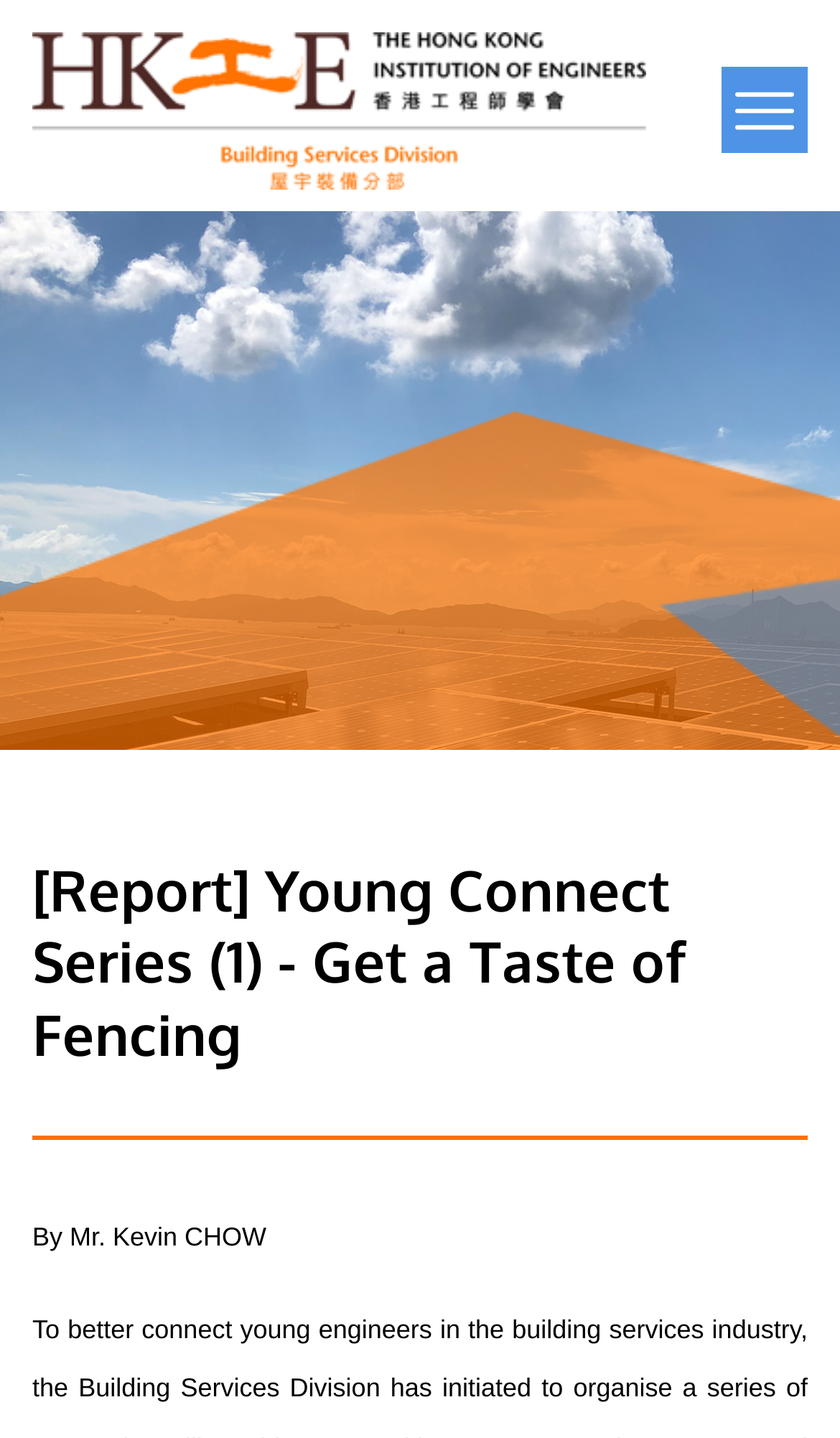Given the description title="Open menu", predict the bounding box coordinates of the UI element. Ensure the coordinates are in the format (top-left x, top-left y, bottom-right x, bottom-right y) and all values are between 0 and 1.

[0.859, 0.047, 0.962, 0.107]